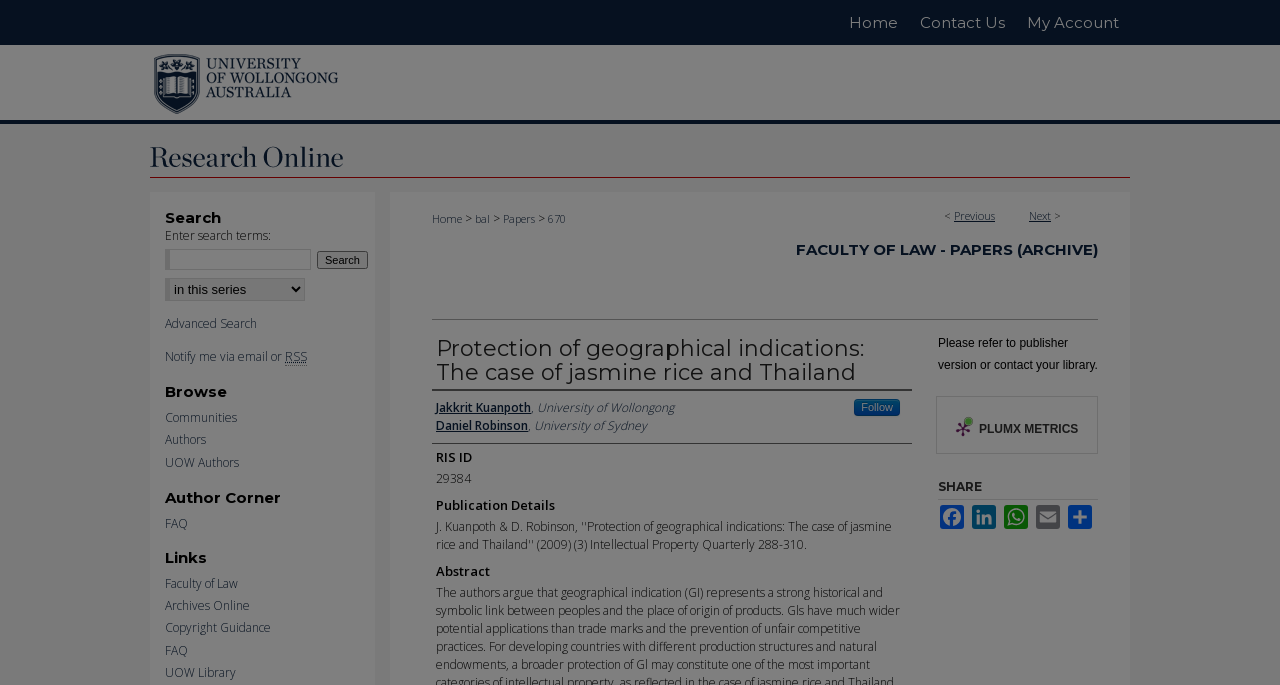Identify the bounding box coordinates for the element you need to click to achieve the following task: "Search for something". The coordinates must be four float values ranging from 0 to 1, formatted as [left, top, right, bottom].

None